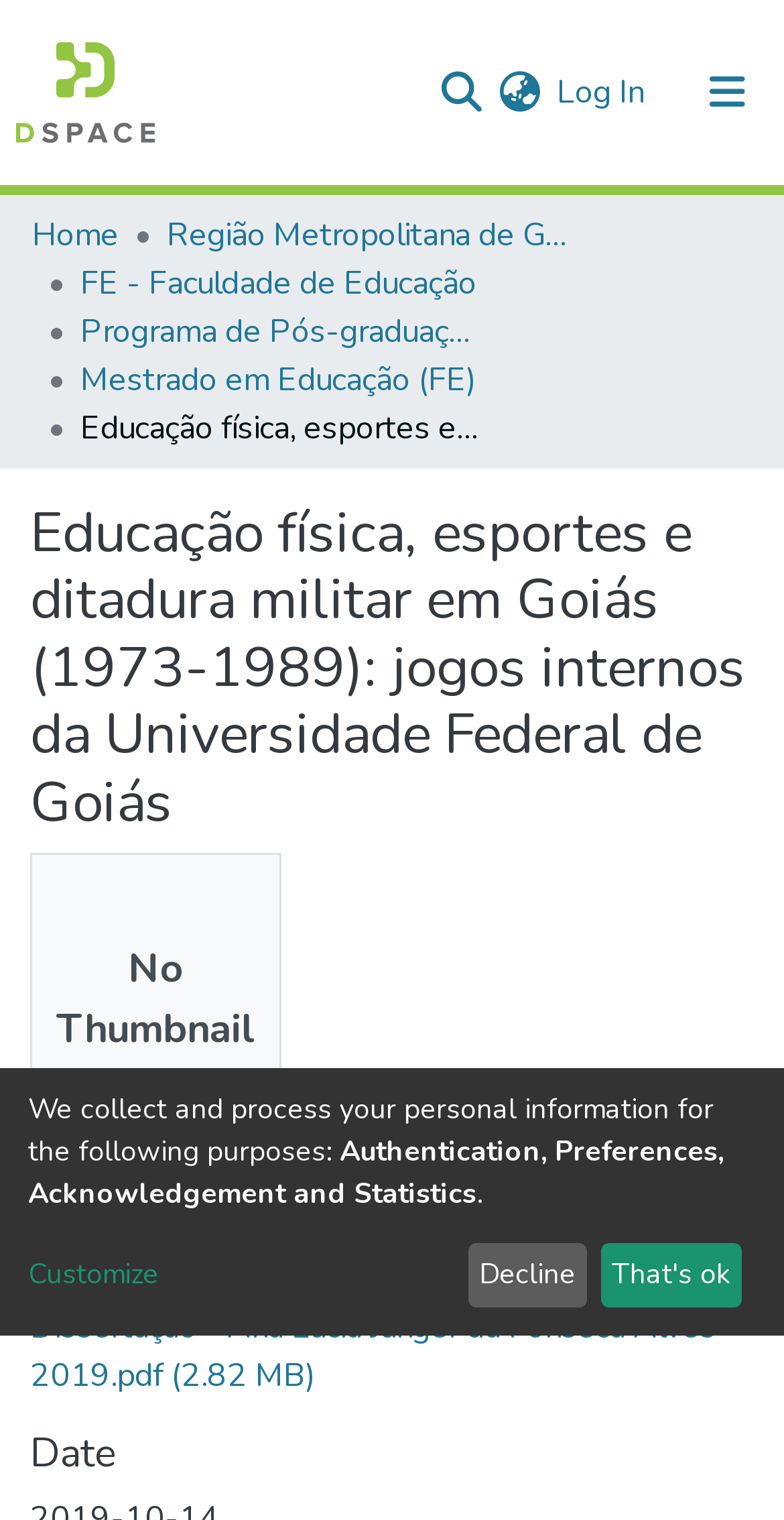Find the bounding box coordinates for the area you need to click to carry out the instruction: "Search for a keyword". The coordinates should be four float numbers between 0 and 1, indicated as [left, top, right, bottom].

[0.544, 0.034, 0.621, 0.085]